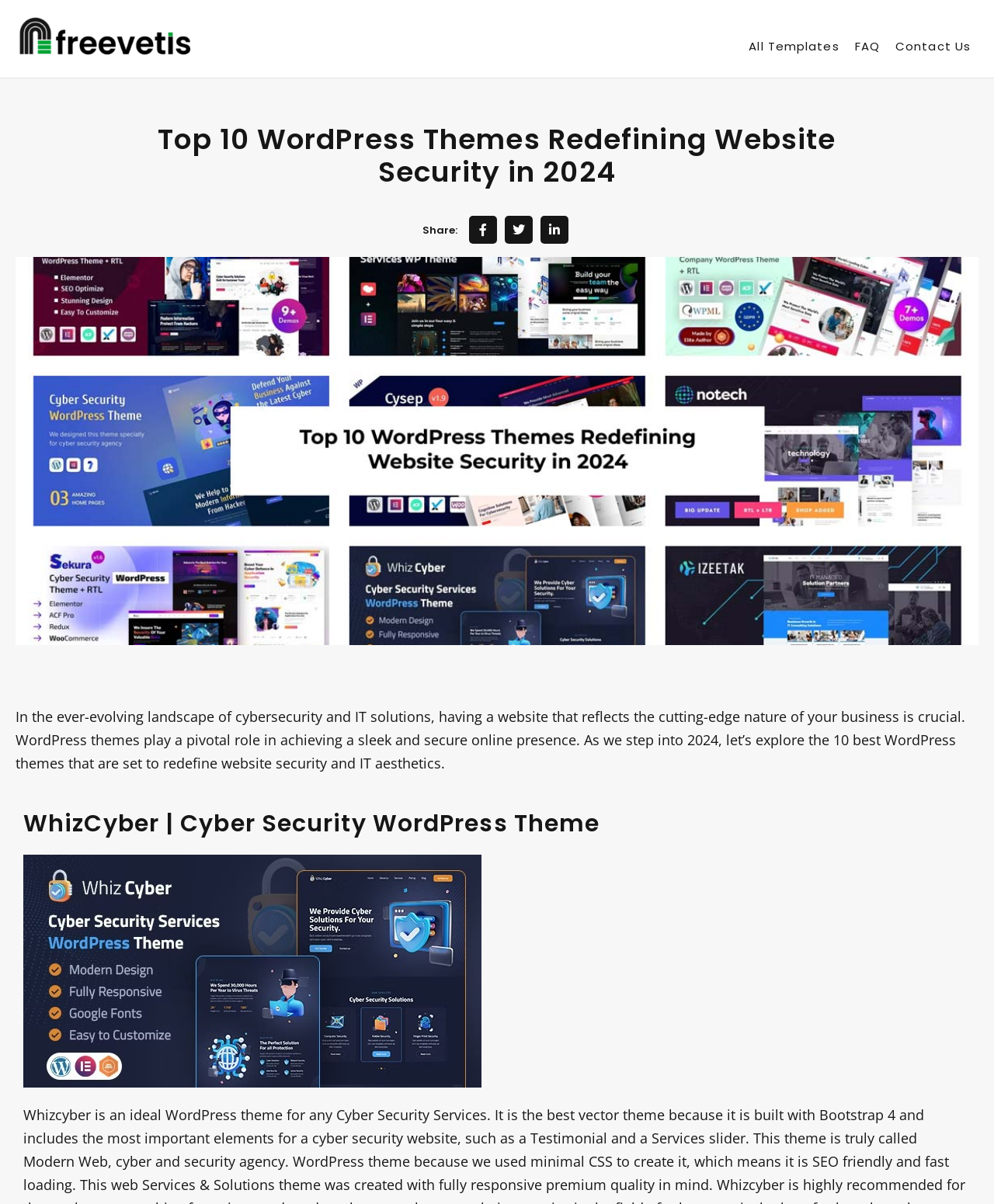Generate a comprehensive description of the webpage.

The webpage appears to be an article or blog post discussing the top 10 WordPress themes for website security in 2024. At the top left corner, there is a logo of "freevetis" accompanied by a link. On the top right corner, there are three links: "All Templates", "FAQ", and "Contact Us", arranged horizontally.

Below the logo, there is a heading that matches the title of the webpage, "Top 10 WordPress Themes Redefining Website Security in 2024". Next to the heading, there is a "Share:" label, followed by three social media sharing links.

Below the title section, there is a large image that spans almost the entire width of the page, with a caption that summarizes the importance of having a secure and modern website in the context of cybersecurity and IT solutions.

The main content of the webpage begins with a heading "WhizCyber | Cyber Security WordPress Theme", which is accompanied by an image related to the theme. This suggests that the article will explore various WordPress themes, starting with WhizCyber, that prioritize website security and aesthetics.